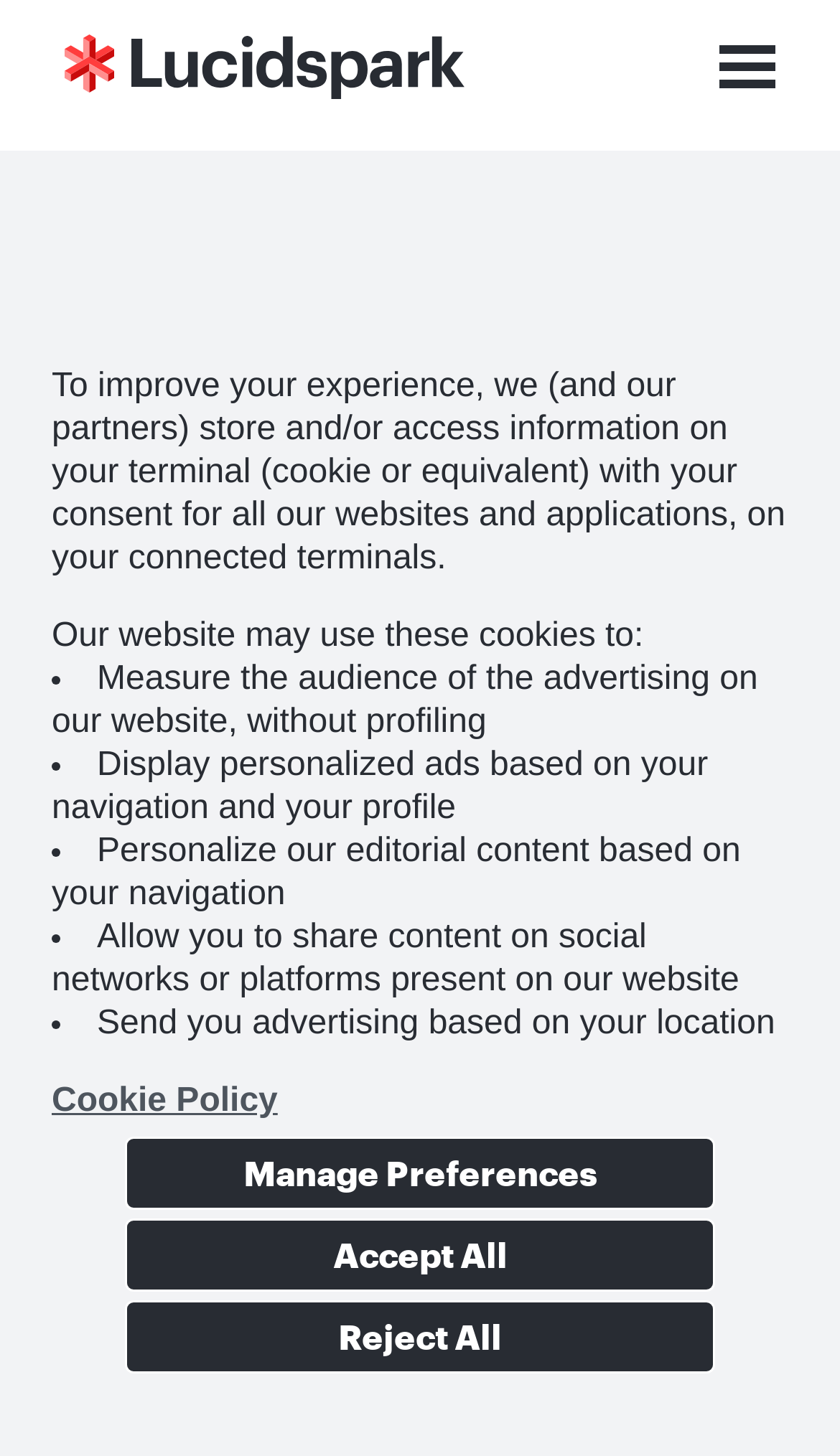Please determine the heading text of this webpage.

Agile product management tools from Roman Pichler